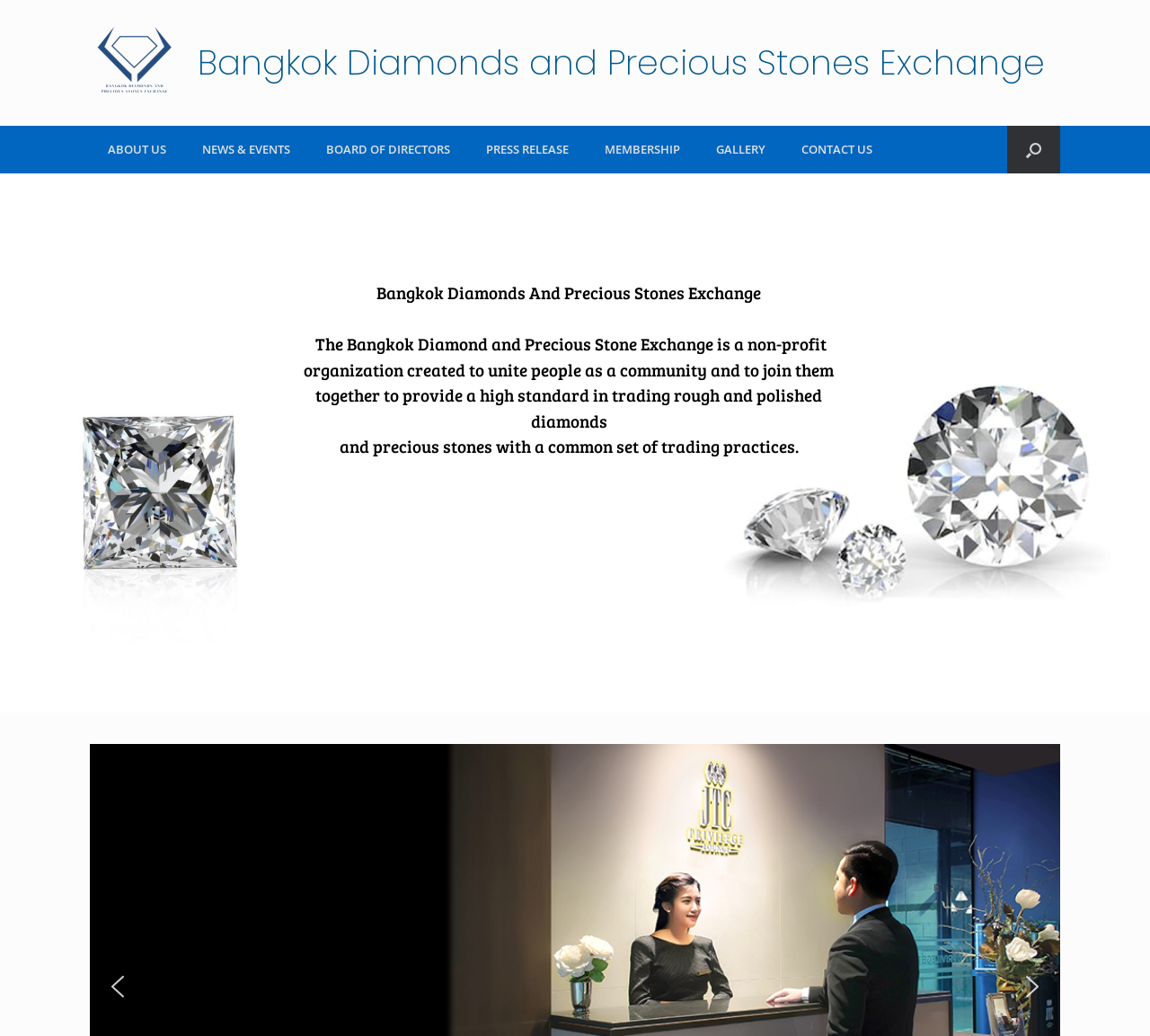Locate the bounding box coordinates of the UI element described by: "BOARD OF DIRECTORS". The bounding box coordinates should consist of four float numbers between 0 and 1, i.e., [left, top, right, bottom].

[0.268, 0.121, 0.407, 0.167]